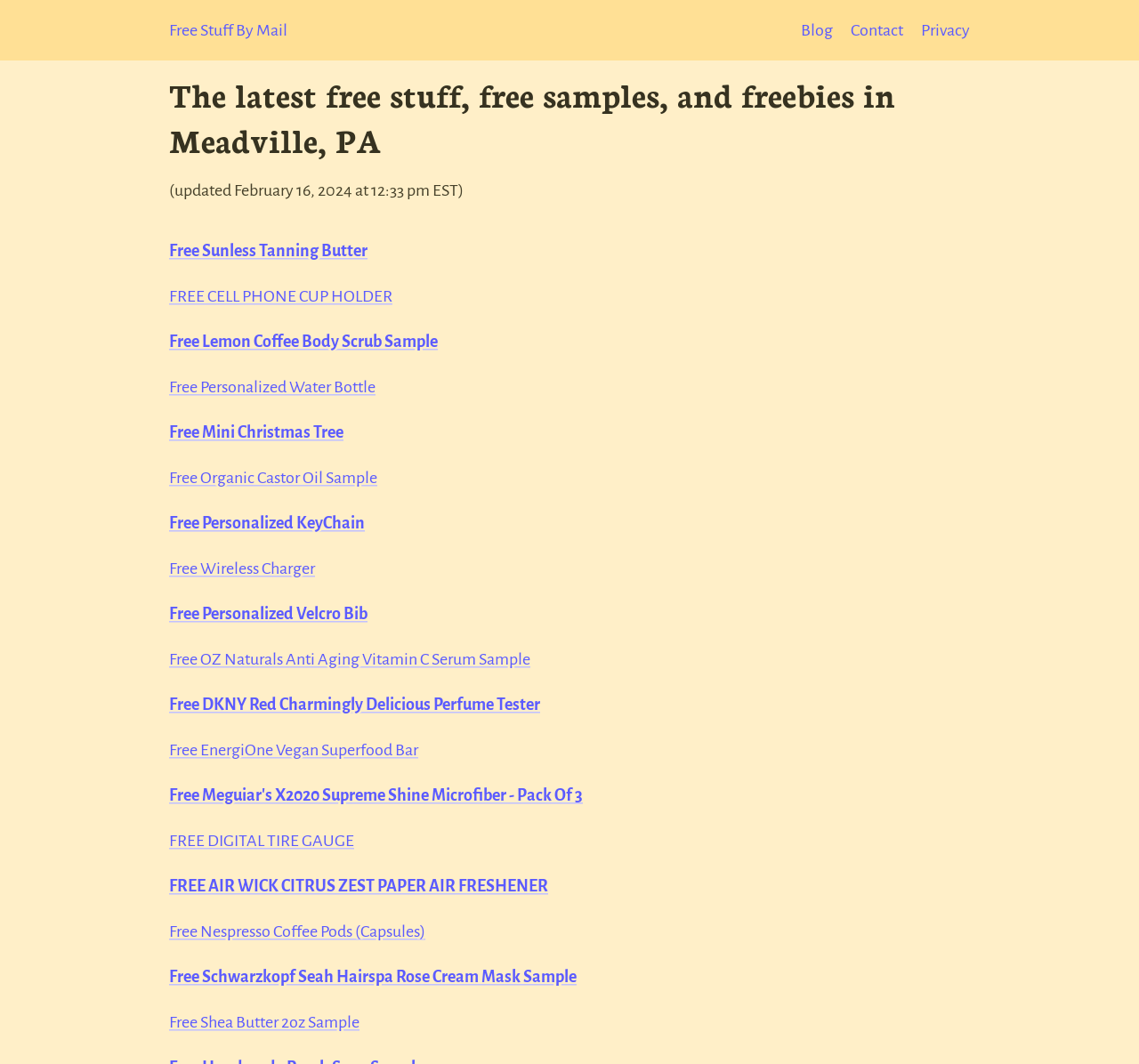Please give a succinct answer to the question in one word or phrase:
Can I find free electronics on this website?

Yes